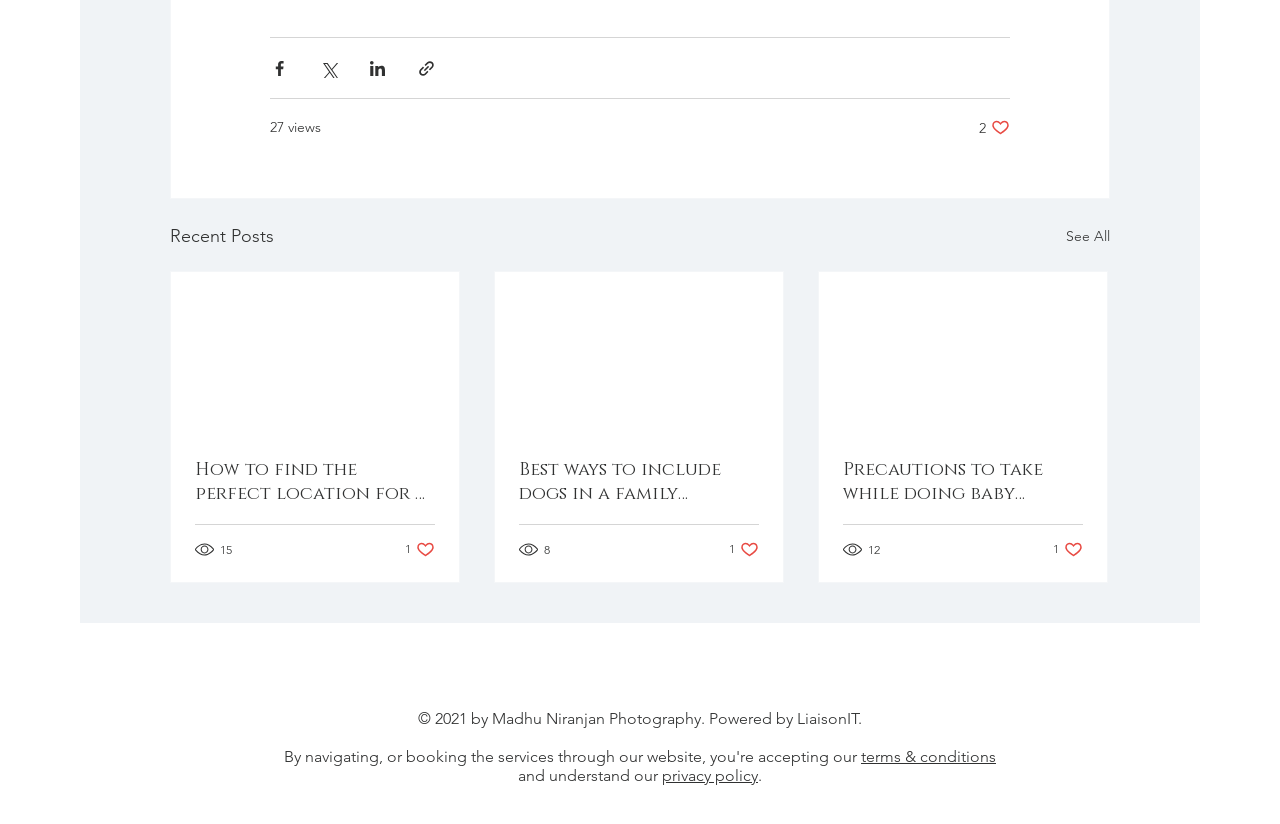Locate the bounding box of the user interface element based on this description: "27 views".

[0.211, 0.143, 0.251, 0.168]